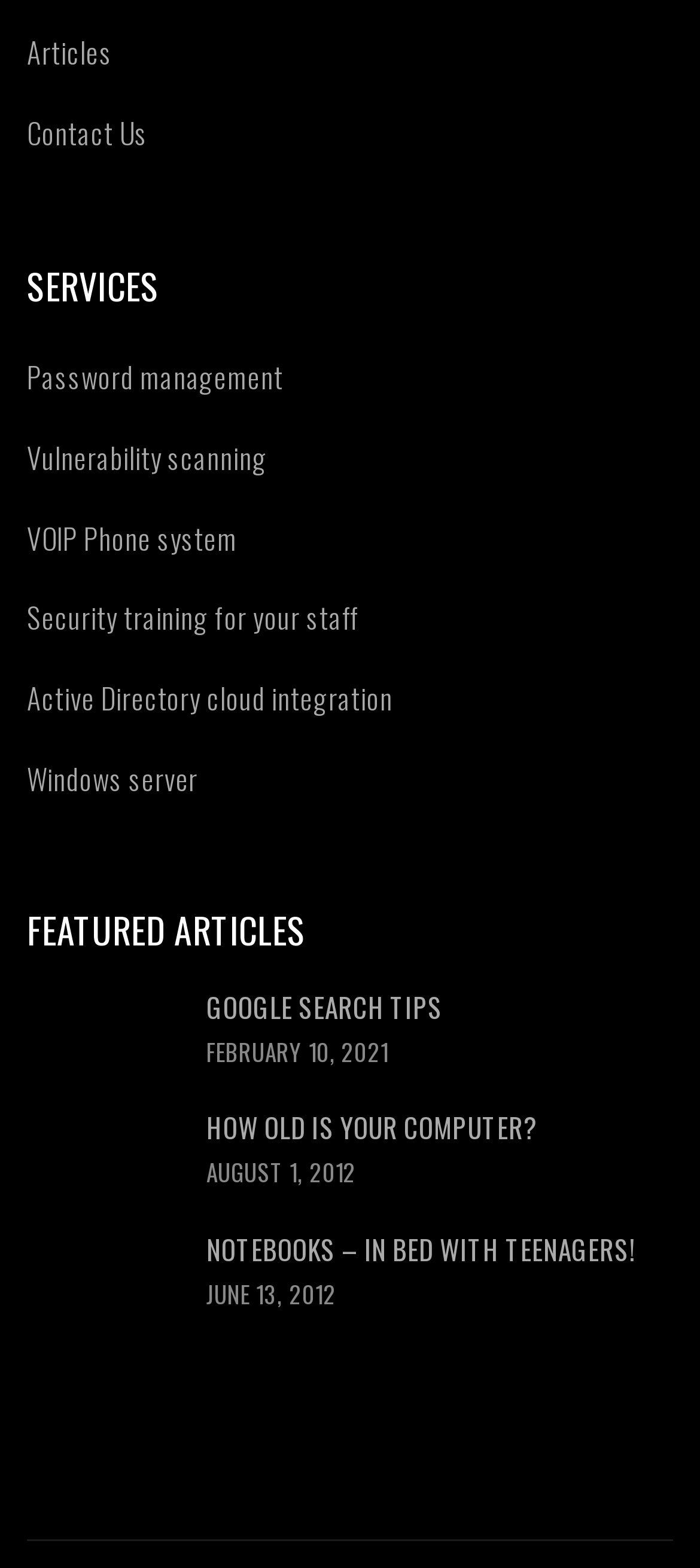Please give the bounding box coordinates of the area that should be clicked to fulfill the following instruction: "Learn about NOTEBOOKS – IN BED WITH TEENAGERS!". The coordinates should be in the format of four float numbers from 0 to 1, i.e., [left, top, right, bottom].

[0.295, 0.783, 0.907, 0.809]